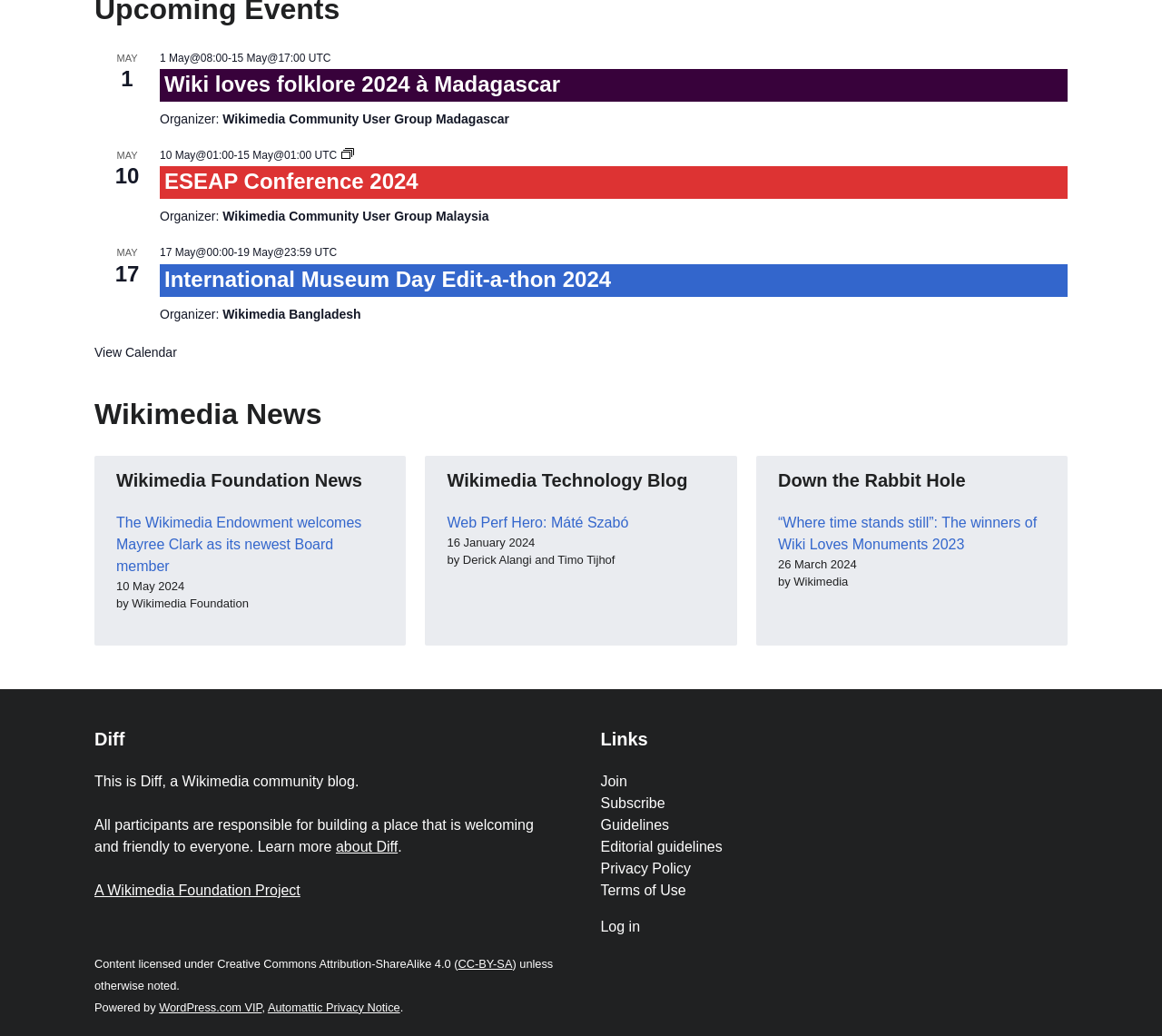Highlight the bounding box coordinates of the element that should be clicked to carry out the following instruction: "Learn about Wiki loves folklore 2024 à Madagascar". The coordinates must be given as four float numbers ranging from 0 to 1, i.e., [left, top, right, bottom].

[0.141, 0.069, 0.482, 0.094]